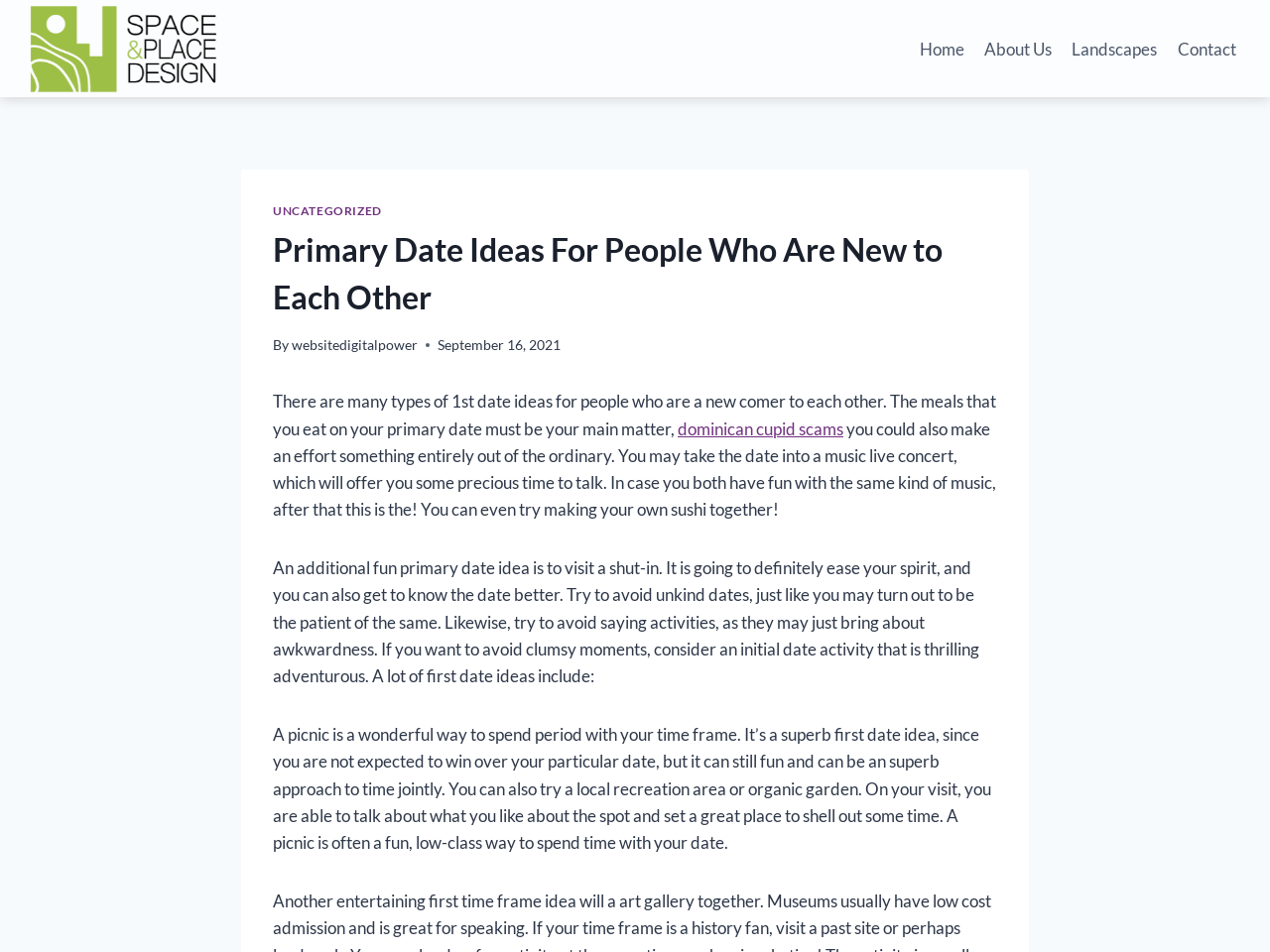From the webpage screenshot, identify the region described by dominican cupid scams. Provide the bounding box coordinates as (top-left x, top-left y, bottom-right x, bottom-right y), with each value being a floating point number between 0 and 1.

[0.534, 0.439, 0.664, 0.461]